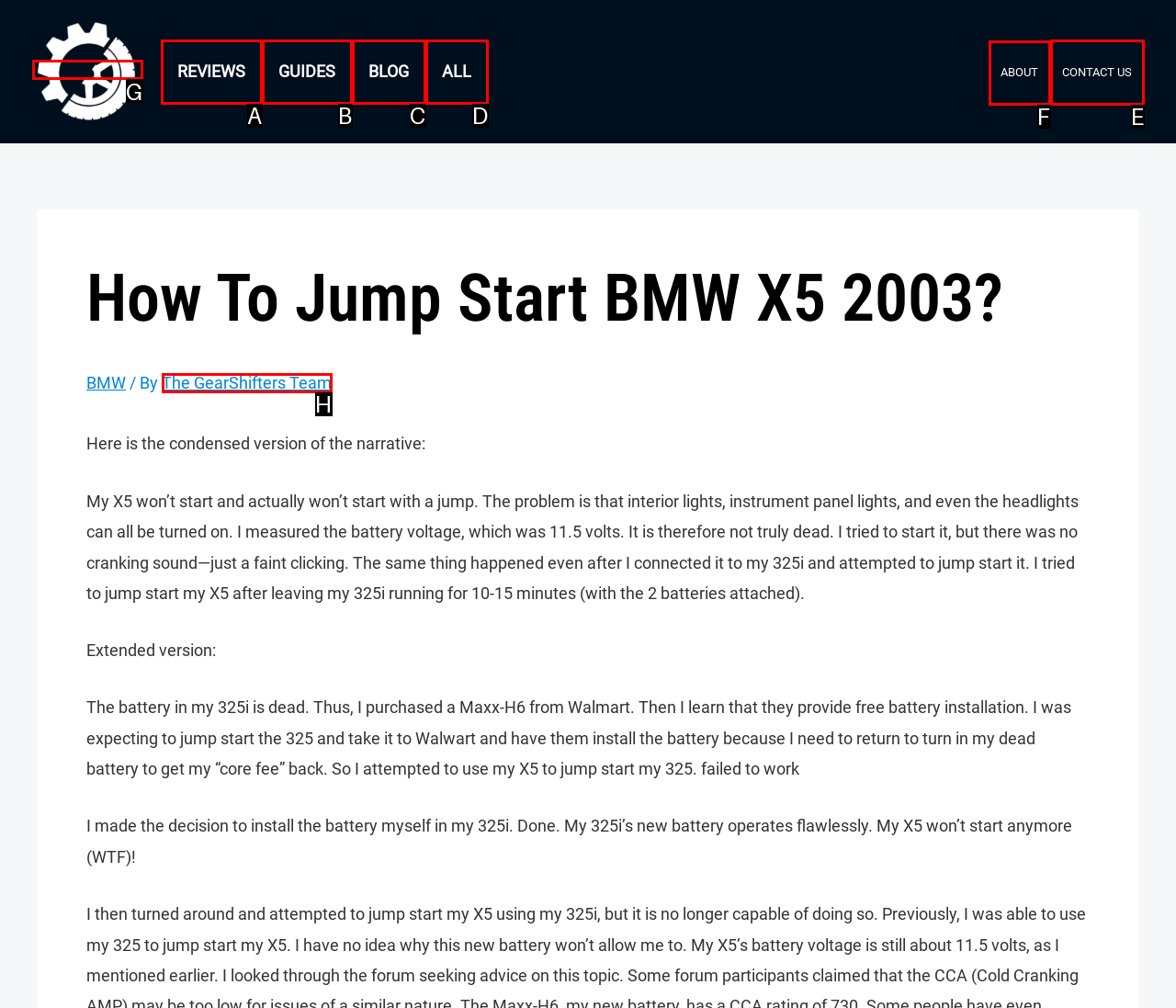Point out the specific HTML element to click to complete this task: Click on the 'CONTACT US' link Reply with the letter of the chosen option.

E